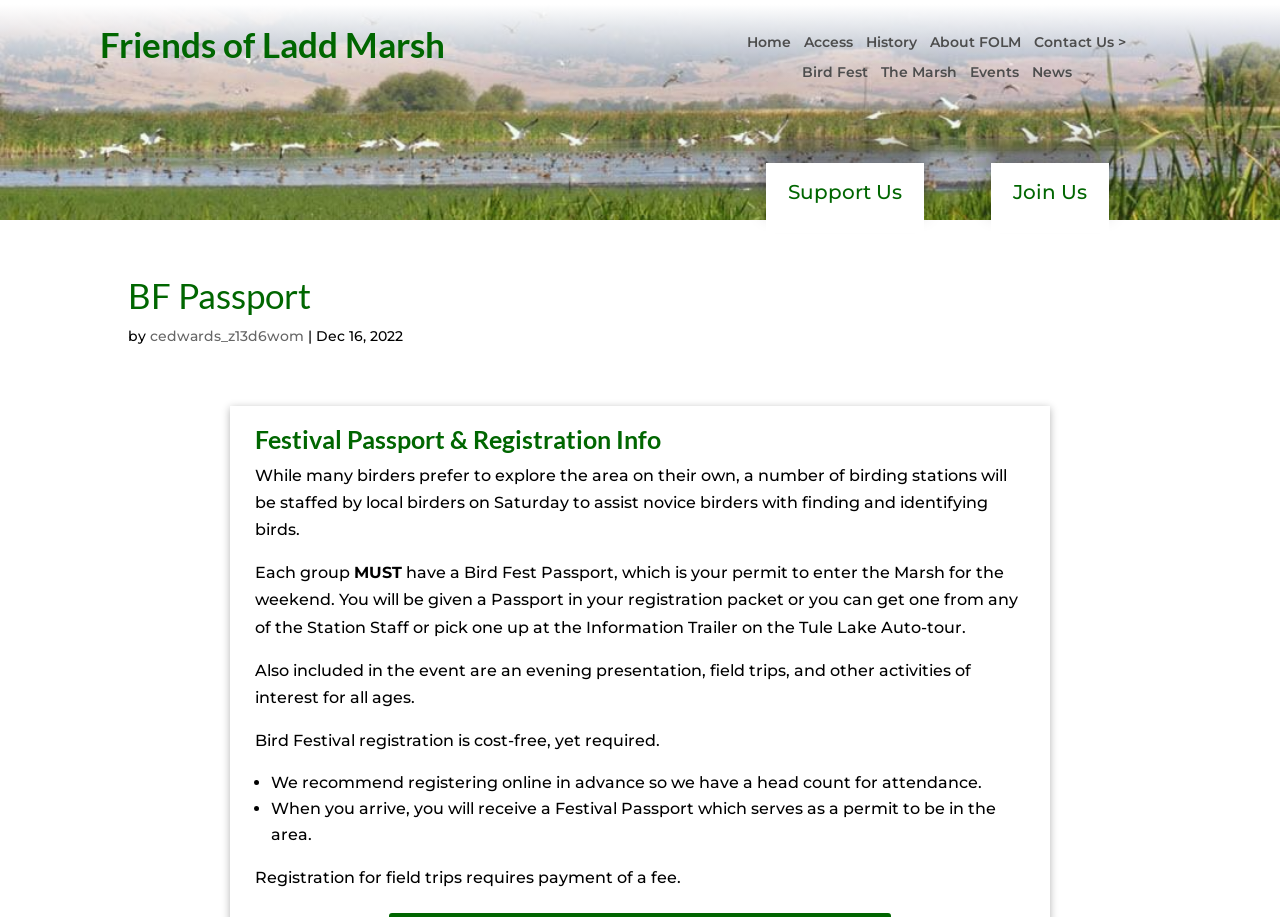Please provide the bounding box coordinates for the element that needs to be clicked to perform the following instruction: "Support Us". The coordinates should be given as four float numbers between 0 and 1, i.e., [left, top, right, bottom].

[0.598, 0.178, 0.722, 0.254]